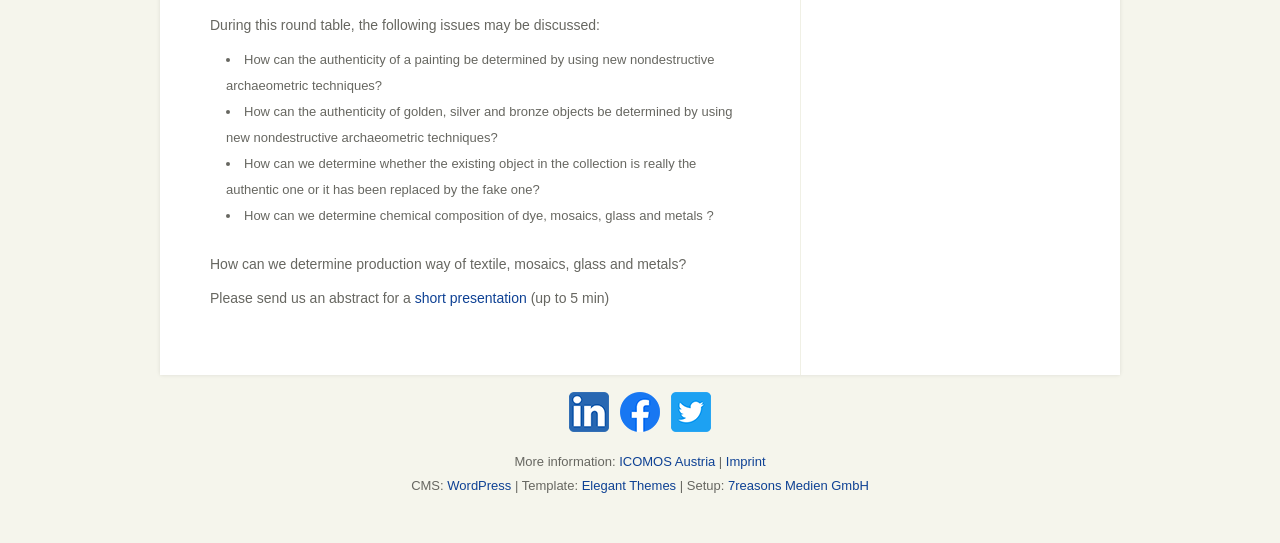Identify the bounding box of the HTML element described here: "WordPress". Provide the coordinates as four float numbers between 0 and 1: [left, top, right, bottom].

[0.349, 0.881, 0.399, 0.908]